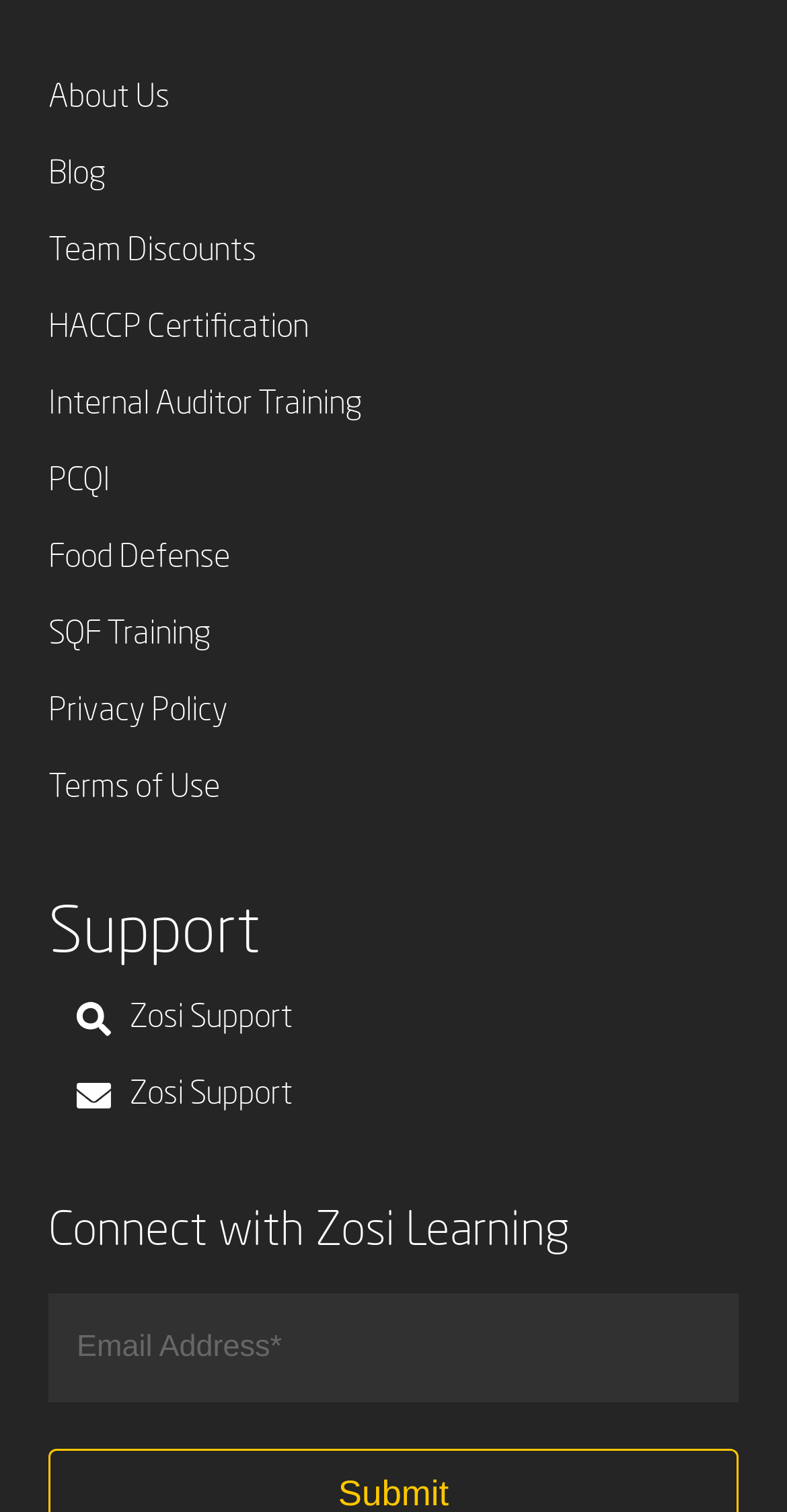Please provide the bounding box coordinates for the UI element as described: "Zosi Support". The coordinates must be four floats between 0 and 1, represented as [left, top, right, bottom].

[0.062, 0.706, 0.938, 0.744]